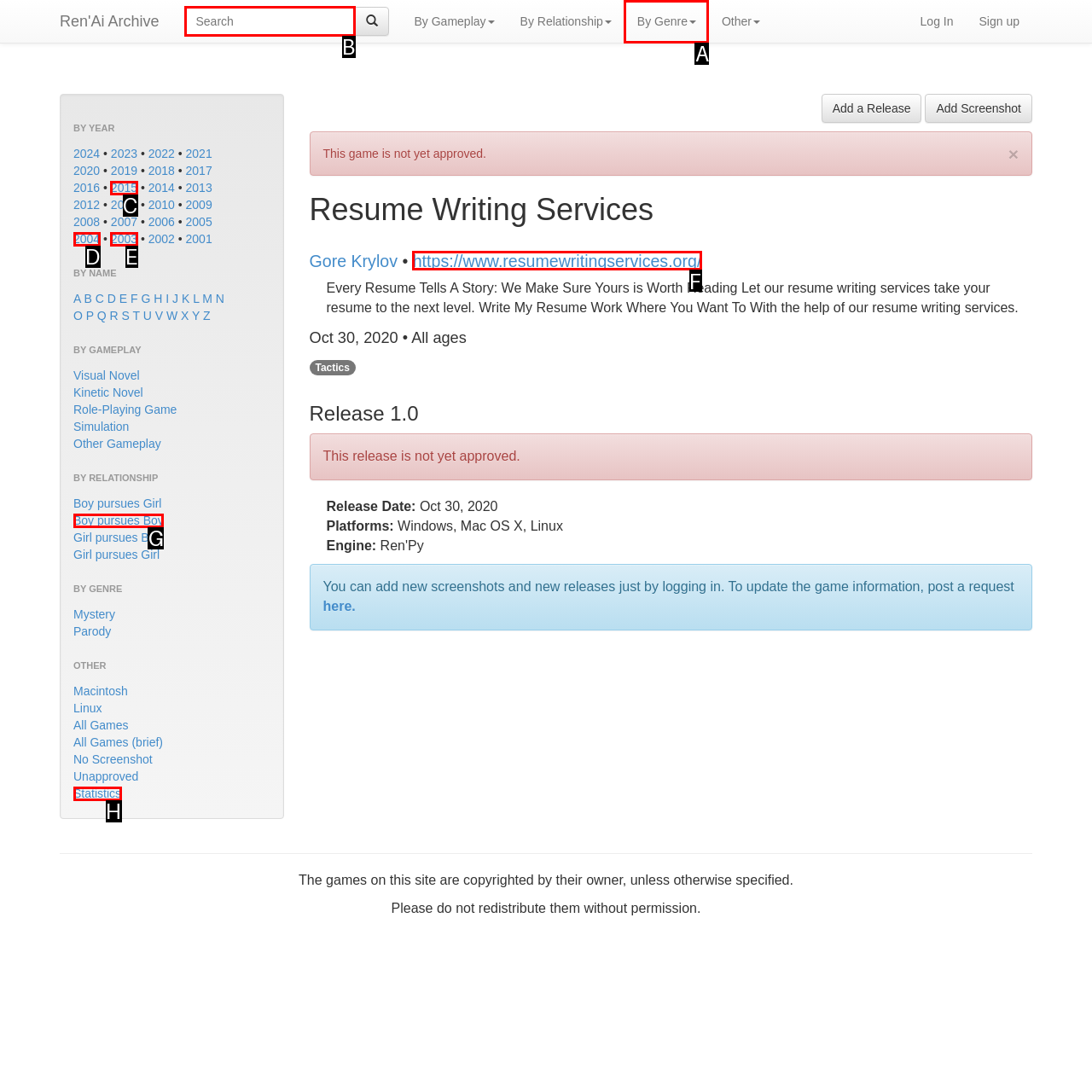Which letter corresponds to the correct option to complete the task: Search for a game?
Answer with the letter of the chosen UI element.

B